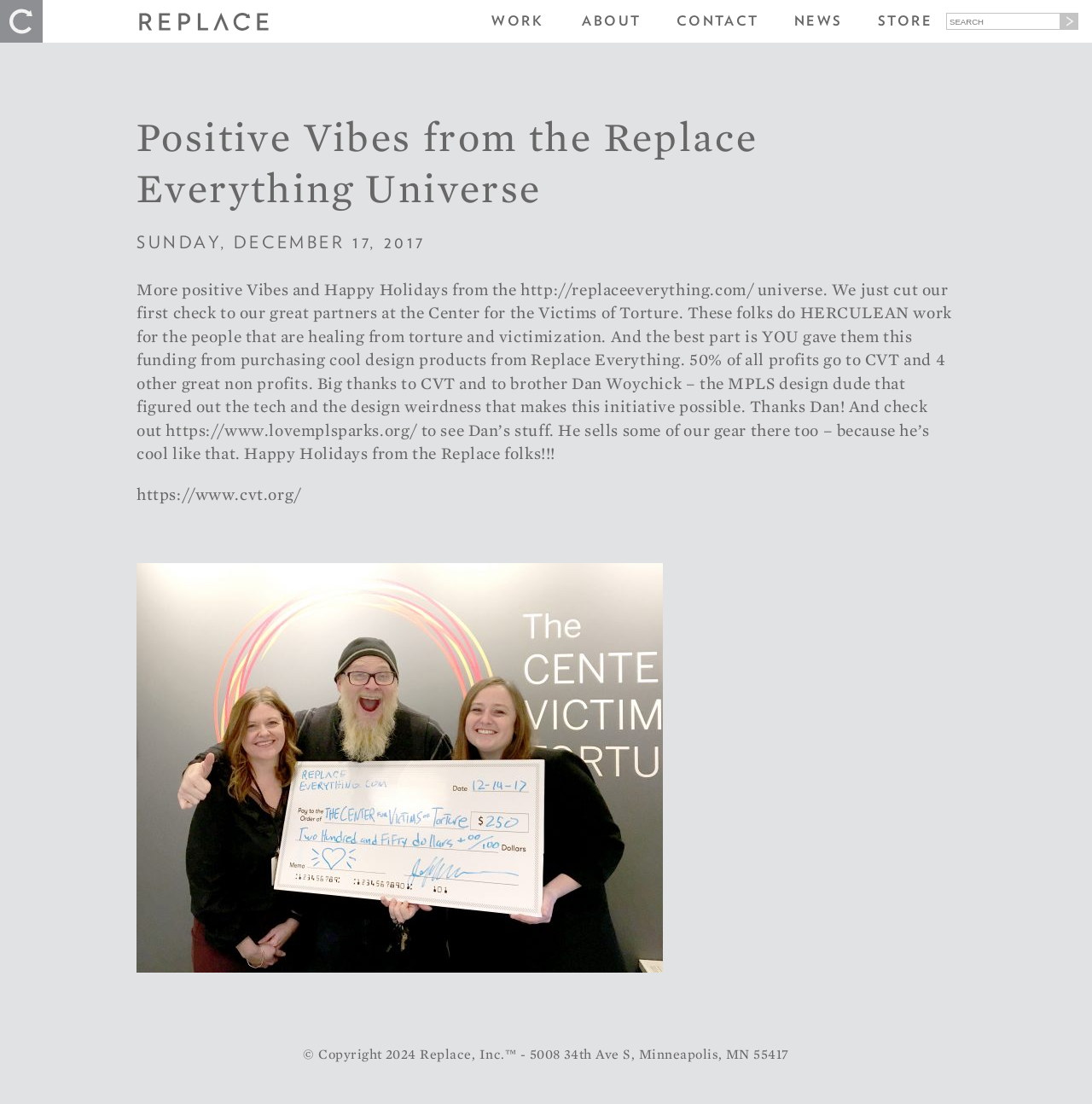Please use the details from the image to answer the following question comprehensively:
What is the purpose of the search bar?

The search bar is located at the top right corner of the webpage, and it has a textbox with a placeholder text 'Search'. This suggests that the purpose of the search bar is to allow users to search for specific content within the website.